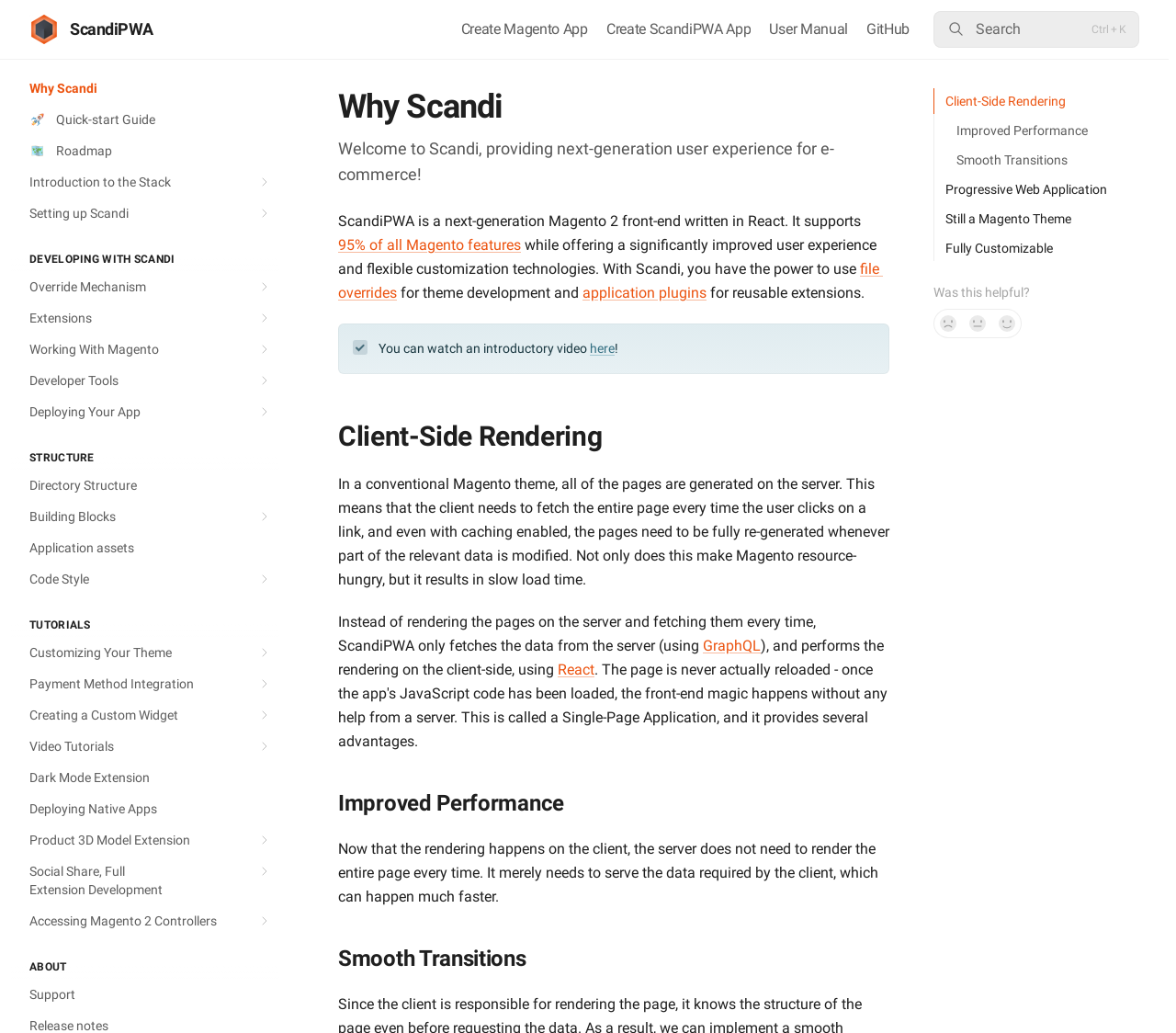What is the purpose of file overrides?
Please give a detailed and elaborate explanation in response to the question.

Based on the webpage content, file overrides are used for theme development in ScandiPWA, allowing for flexible customization technologies.